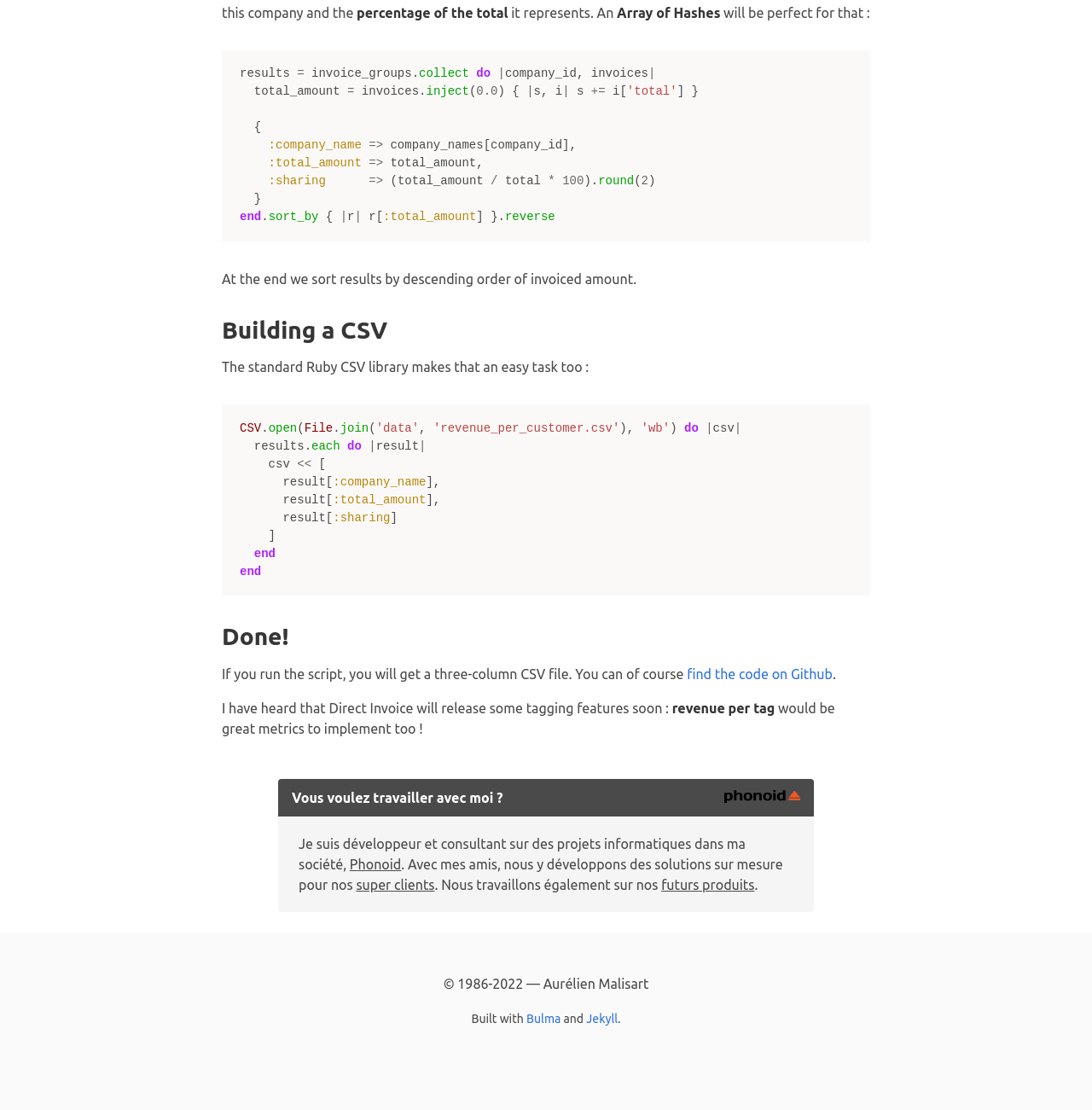Please identify the bounding box coordinates of the clickable element to fulfill the following instruction: "view code snippet". The coordinates should be four float numbers between 0 and 1, i.e., [left, top, right, bottom].

[0.203, 0.045, 0.797, 0.217]